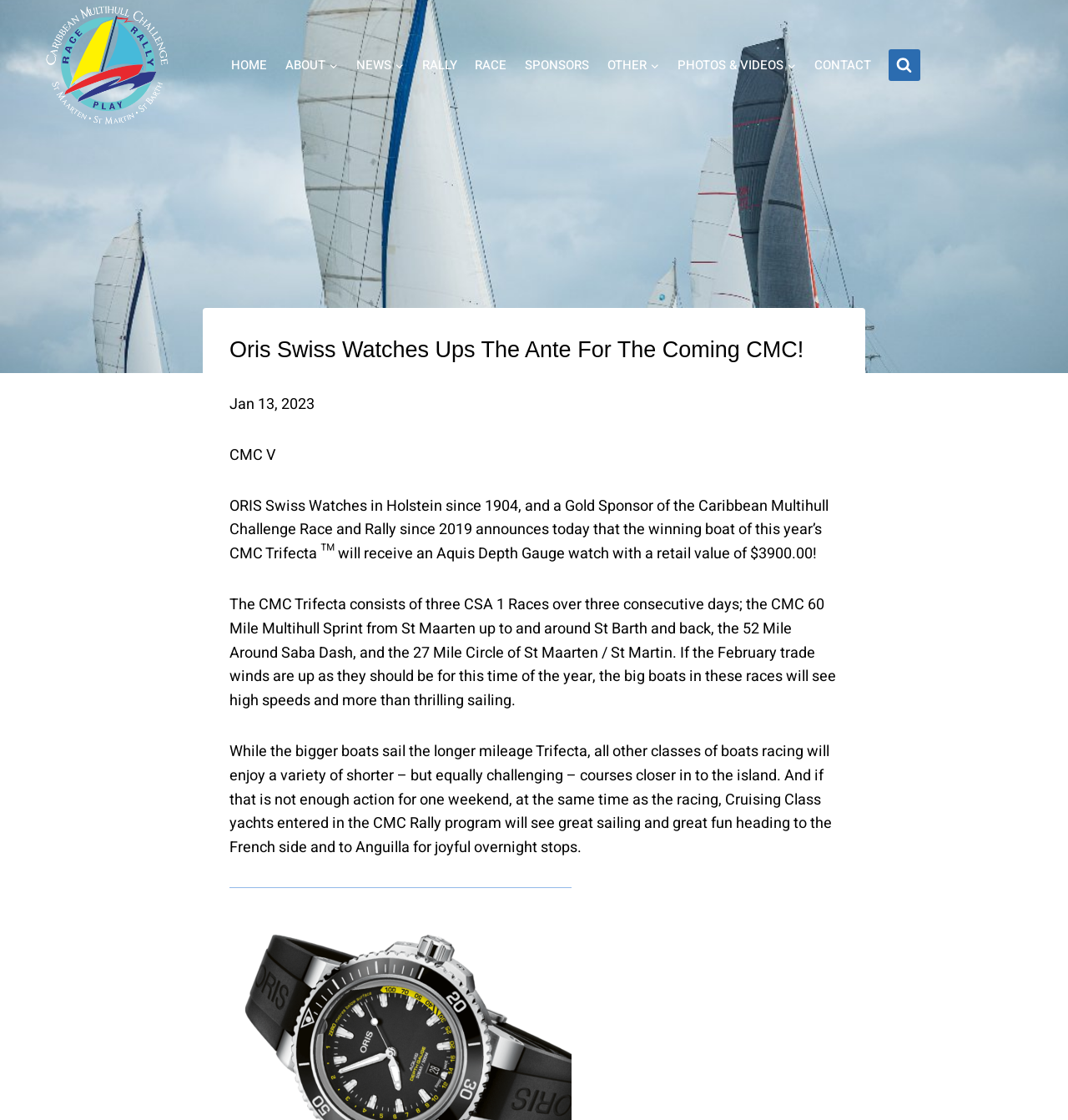Provide a single word or phrase to answer the given question: 
What is the name of the event?

Caribbean Multihull Challenge